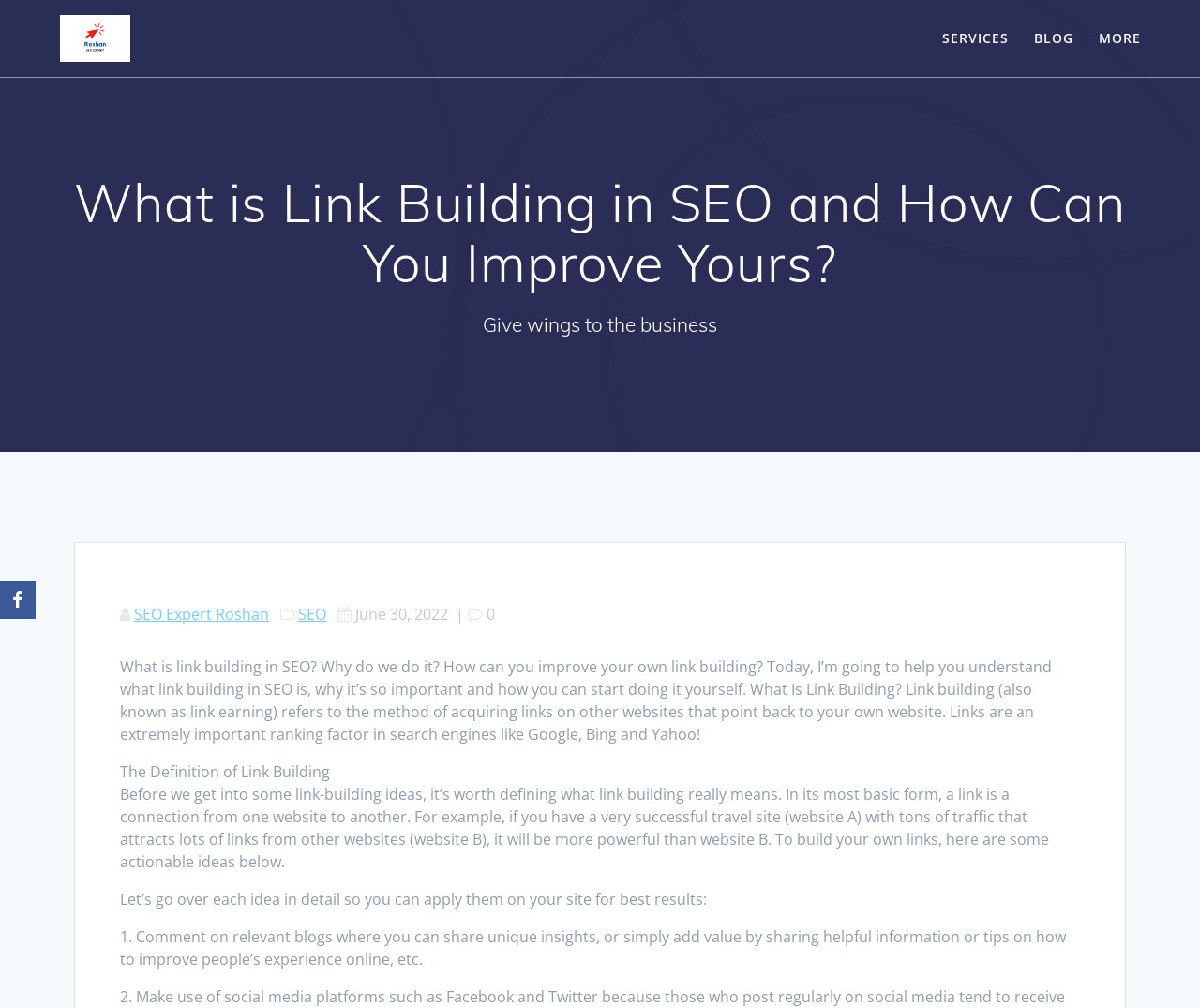What is the date mentioned on the webpage? Based on the image, give a response in one word or a short phrase.

June 30, 2022